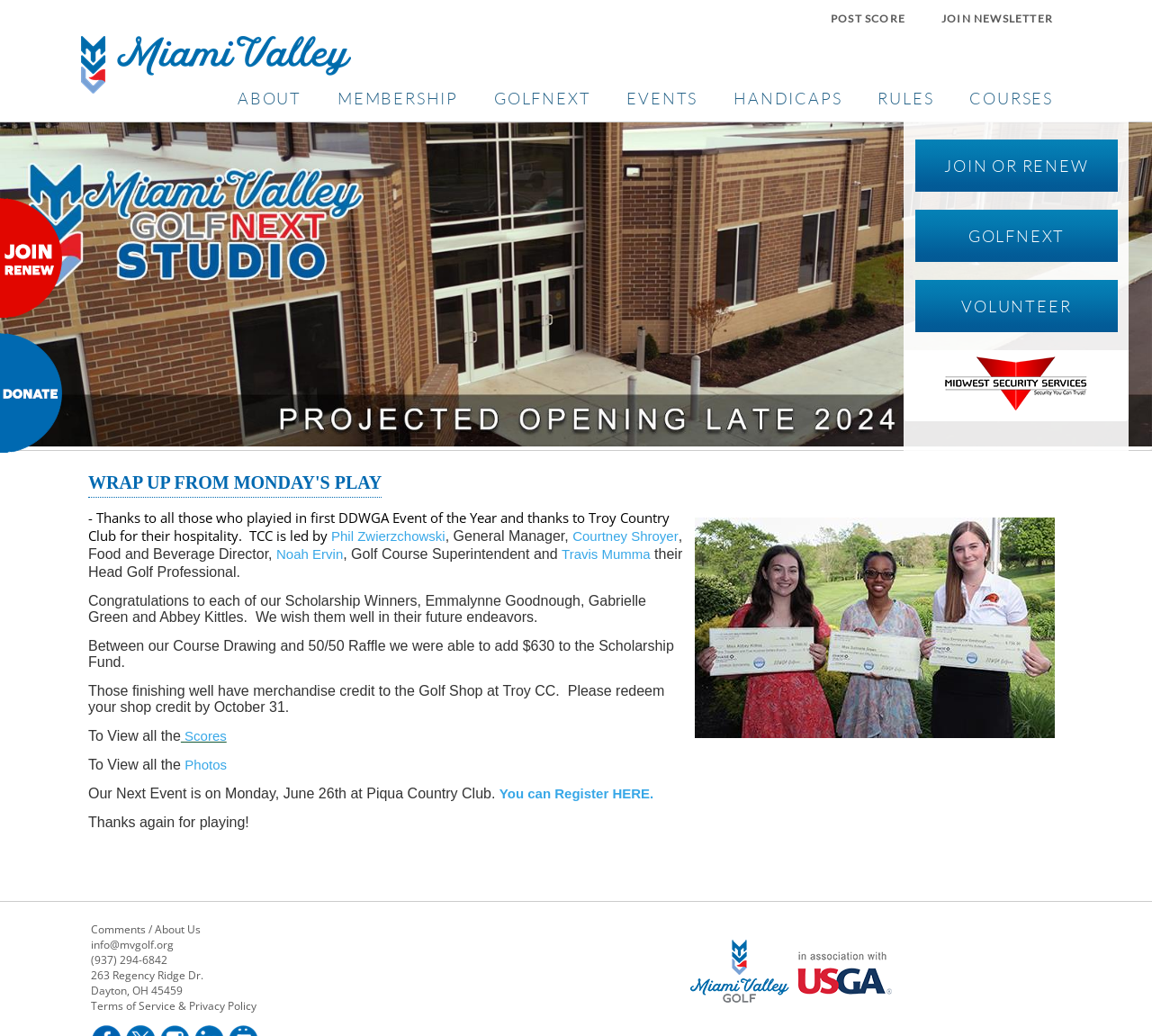Can you determine the bounding box coordinates of the area that needs to be clicked to fulfill the following instruction: "View the EVENTS page"?

[0.528, 0.072, 0.621, 0.117]